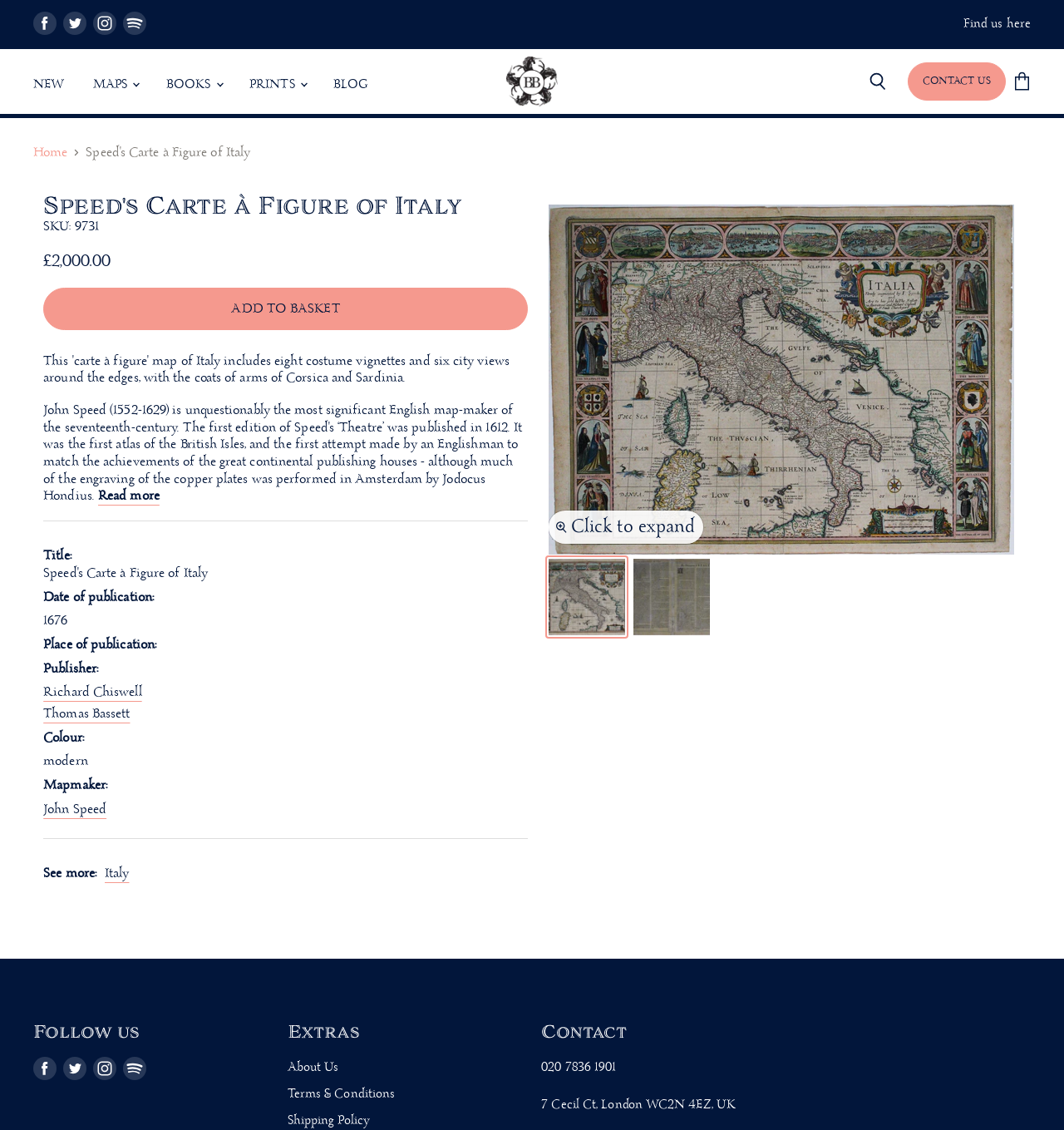Please identify the bounding box coordinates of the element I need to click to follow this instruction: "Click the 'Search' button".

[0.806, 0.055, 0.843, 0.089]